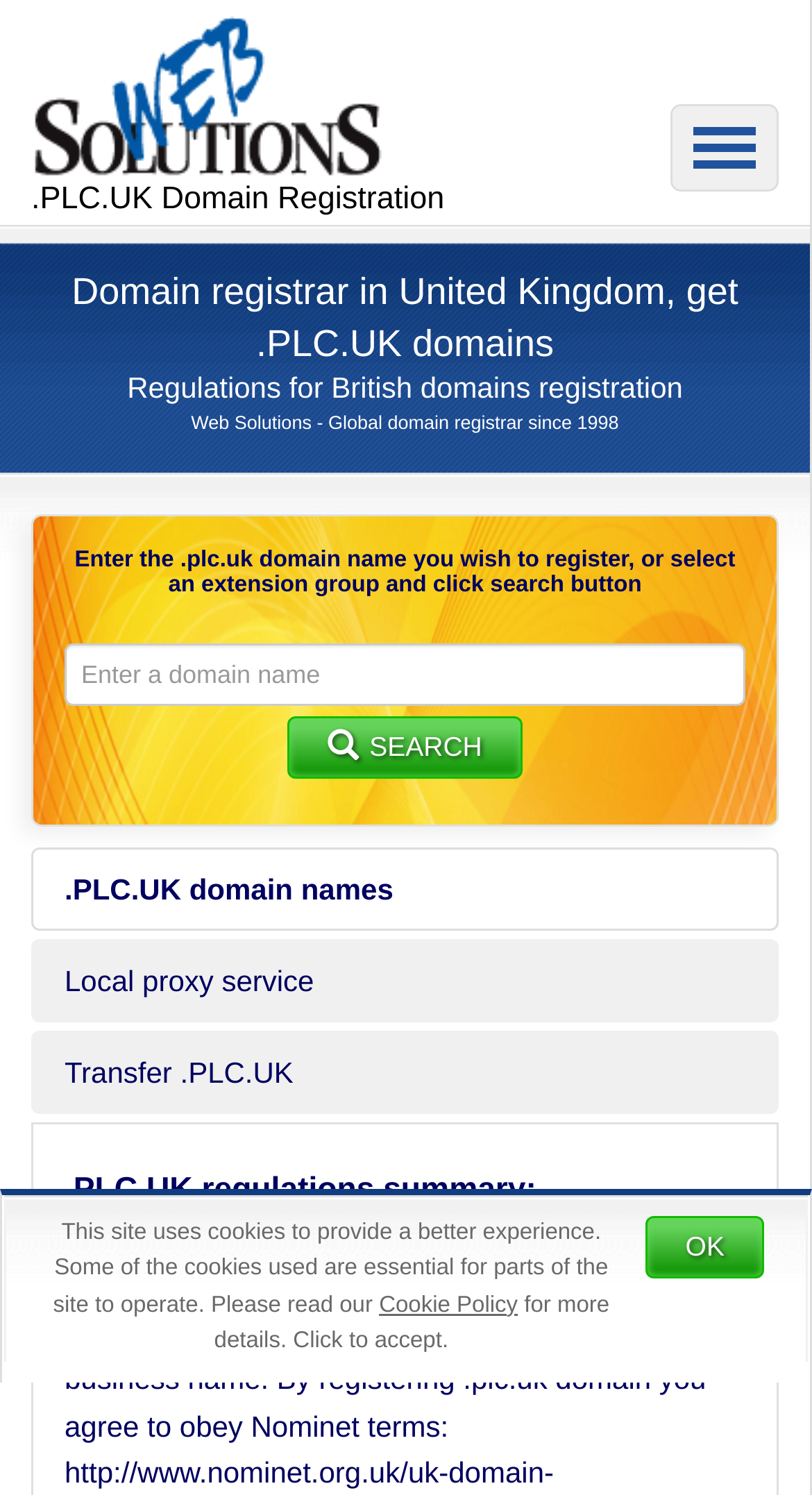Determine the bounding box coordinates for the element that should be clicked to follow this instruction: "Search for a .PLC.UK domain name". The coordinates should be given as four float numbers between 0 and 1, in the format [left, top, right, bottom].

[0.355, 0.479, 0.643, 0.521]